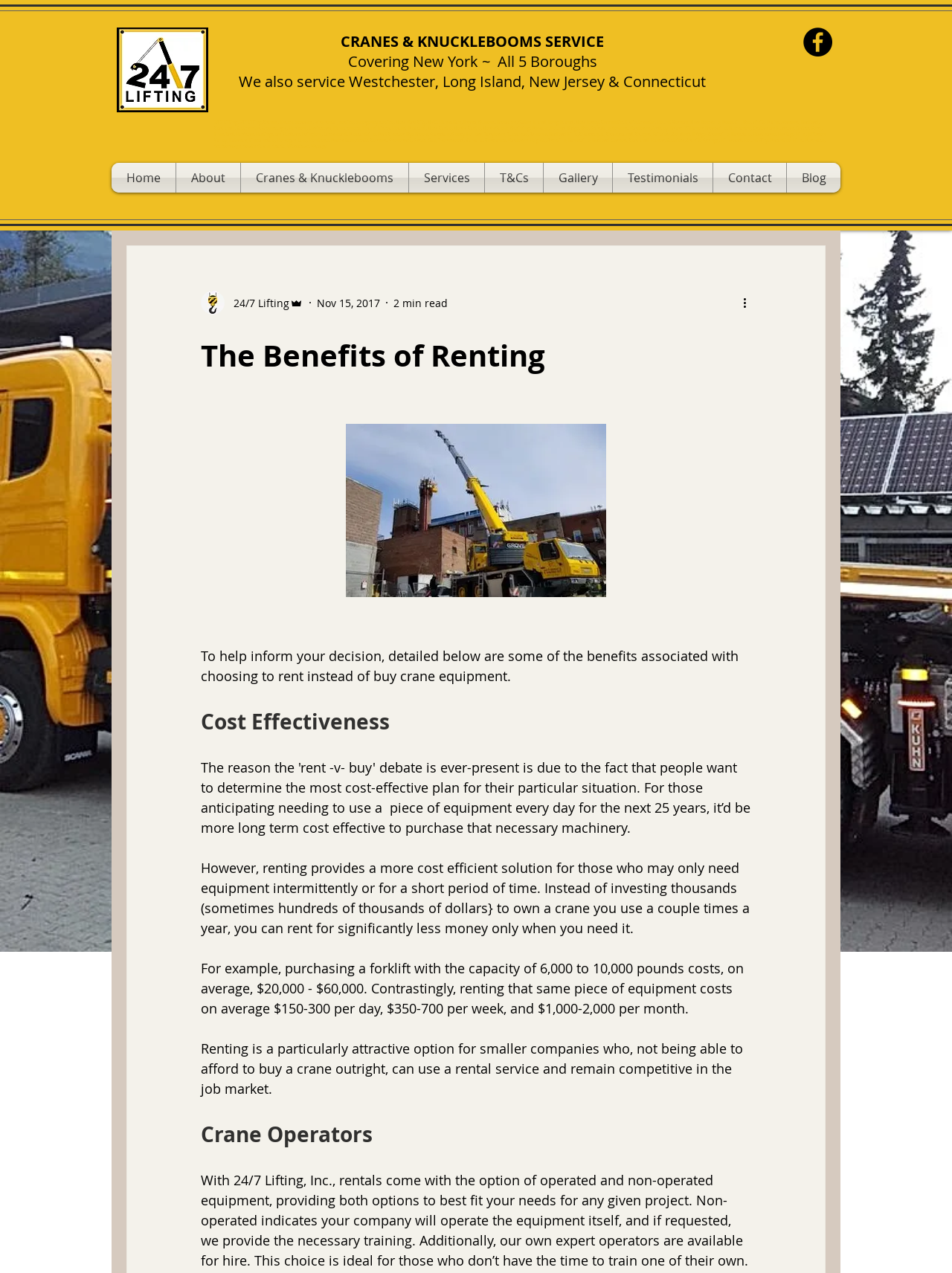From the webpage screenshot, predict the bounding box coordinates (top-left x, top-left y, bottom-right x, bottom-right y) for the UI element described here: T&Cs

[0.509, 0.128, 0.57, 0.151]